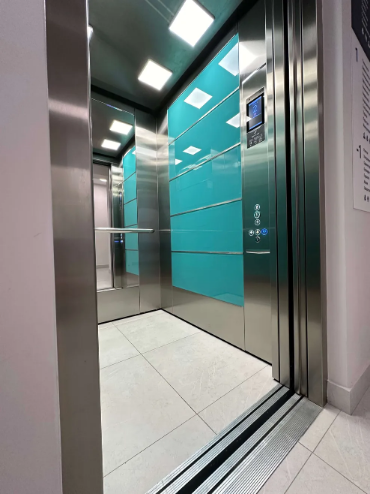What is the purpose of the emergency button?
Based on the image content, provide your answer in one word or a short phrase.

Emergency